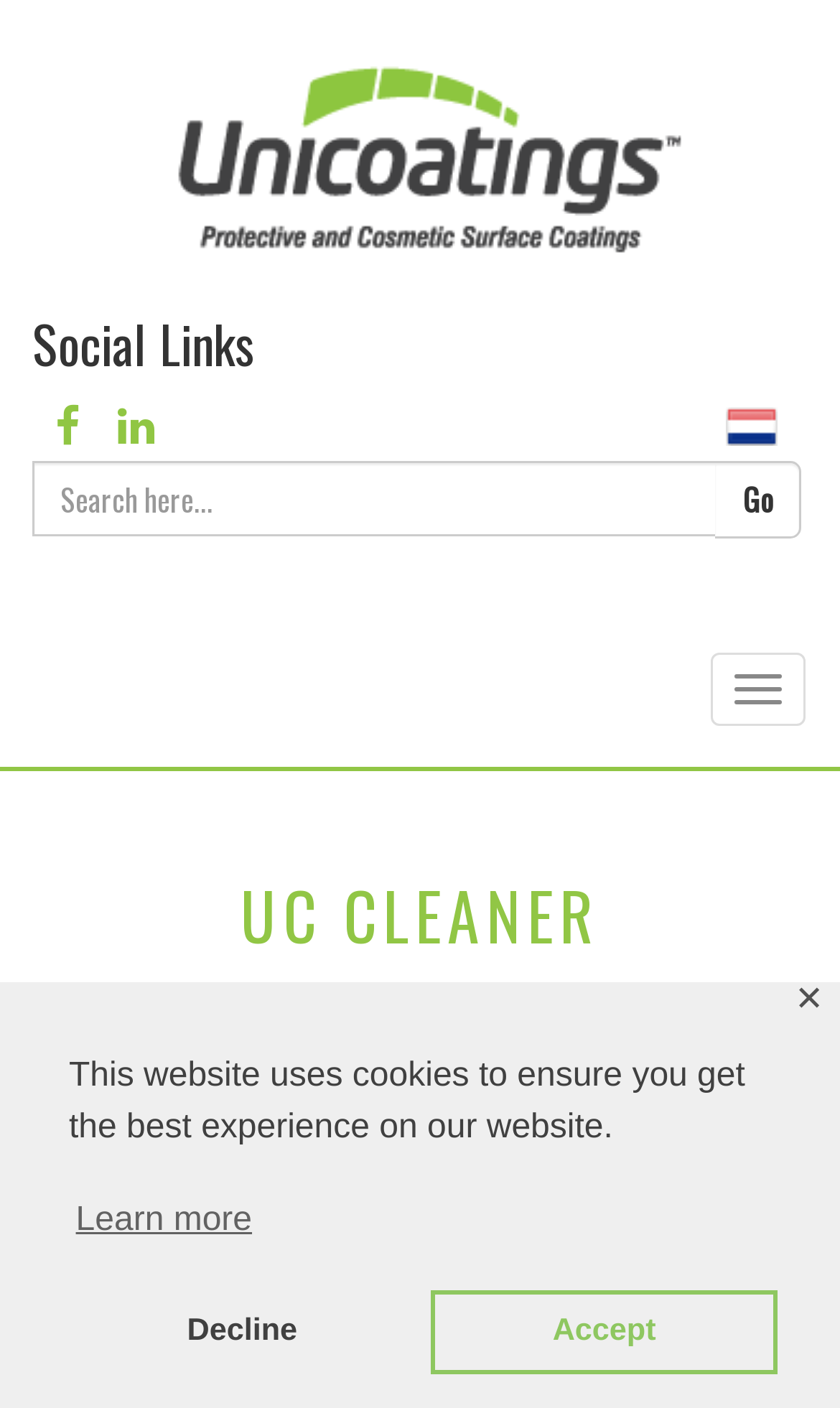Is the search bar a required field?
From the screenshot, supply a one-word or short-phrase answer.

No